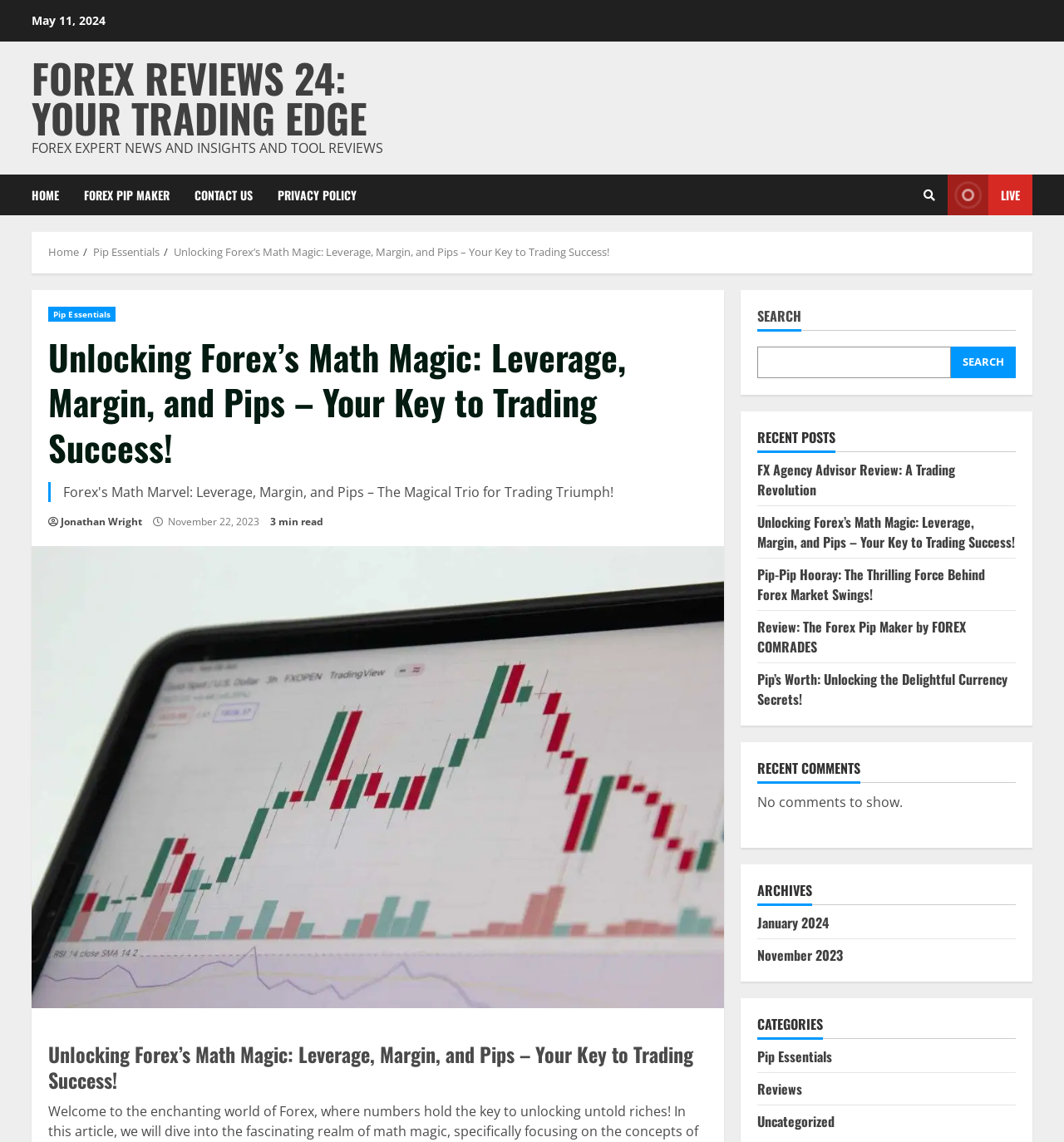Indicate the bounding box coordinates of the clickable region to achieve the following instruction: "Search for something."

[0.712, 0.303, 0.894, 0.331]